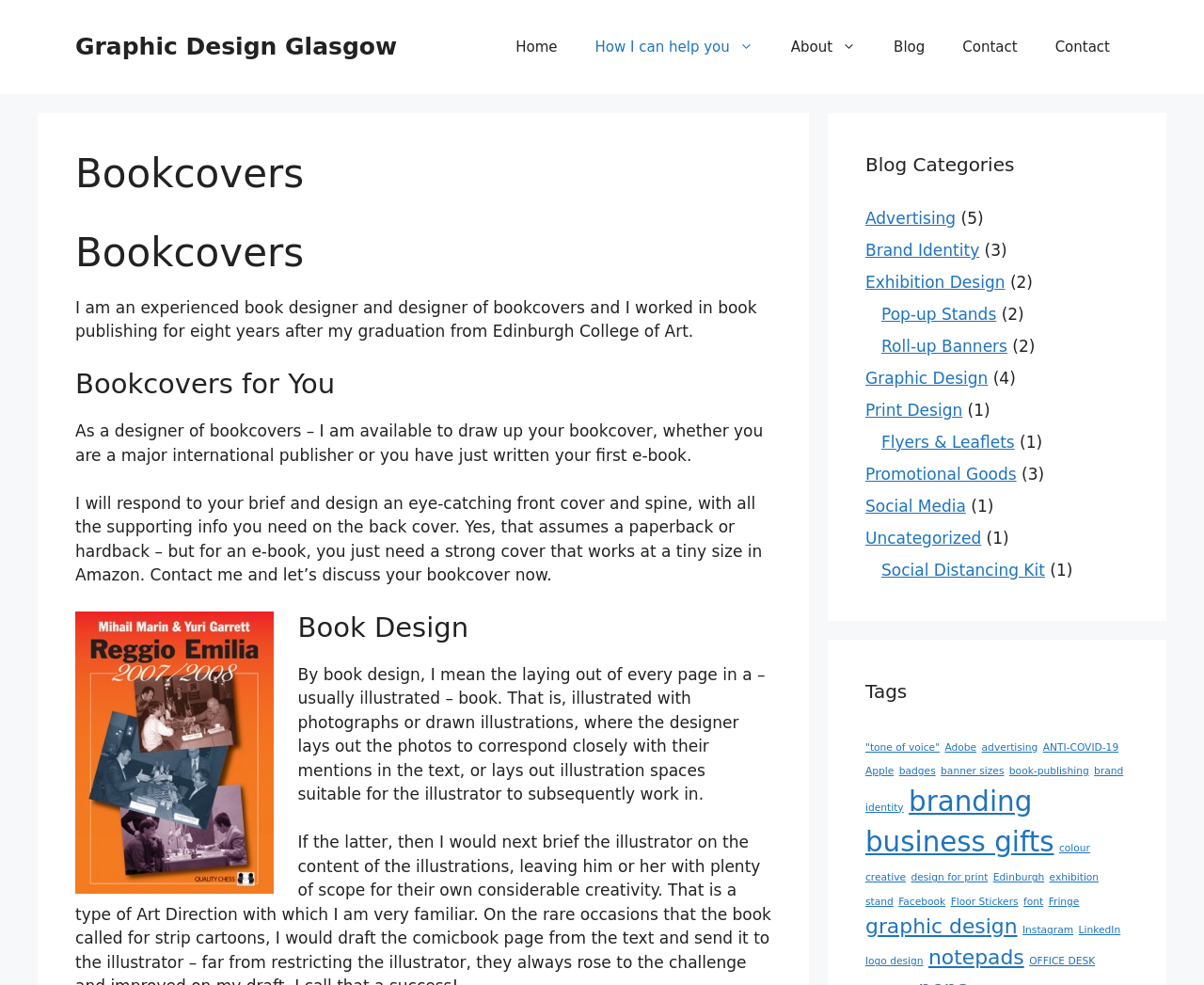Can you identify the bounding box coordinates of the clickable region needed to carry out this instruction: 'Enter username'? The coordinates should be four float numbers within the range of 0 to 1, stated as [left, top, right, bottom].

None